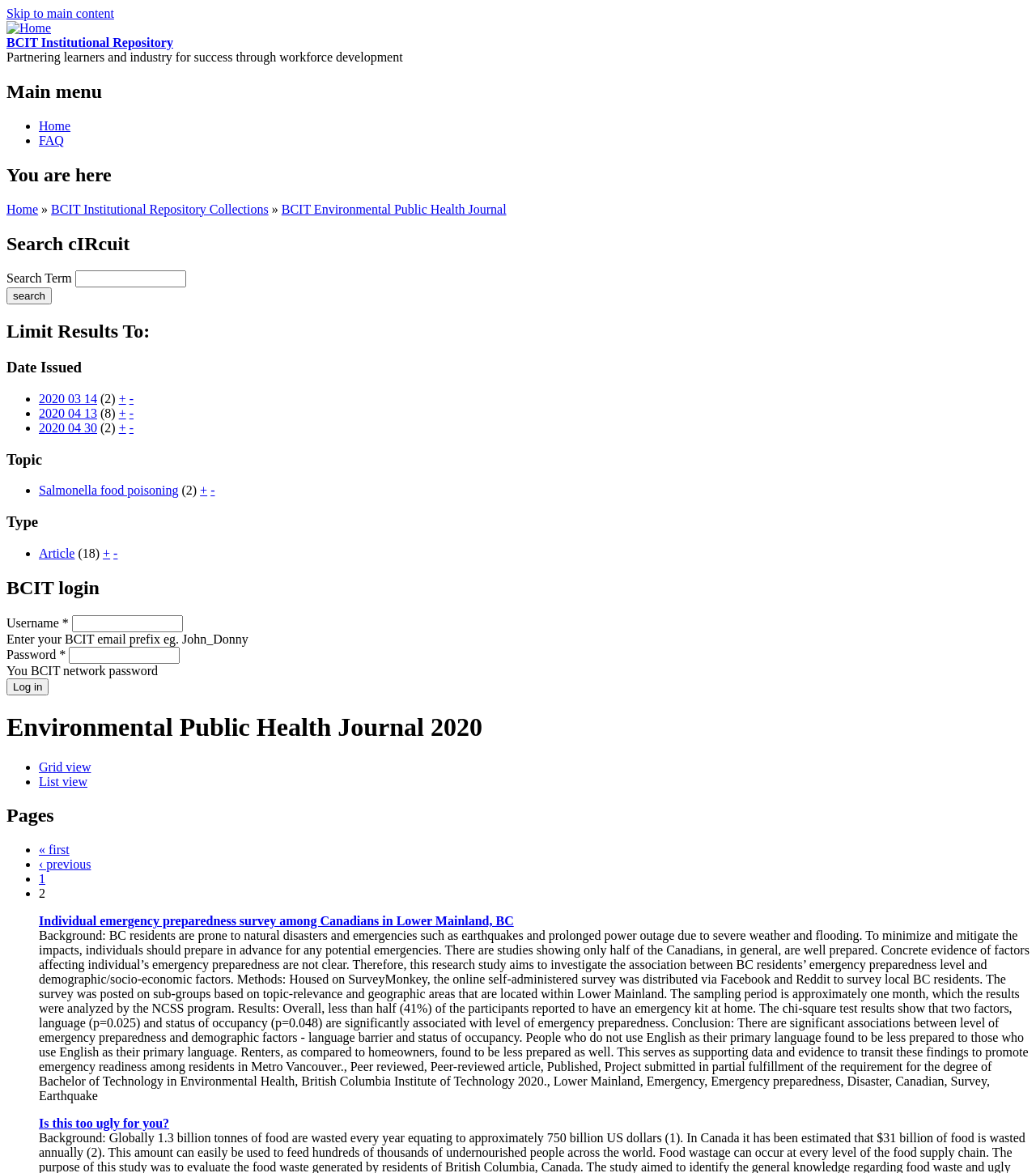Pinpoint the bounding box coordinates for the area that should be clicked to perform the following instruction: "Switch to grid view".

[0.038, 0.648, 0.088, 0.659]